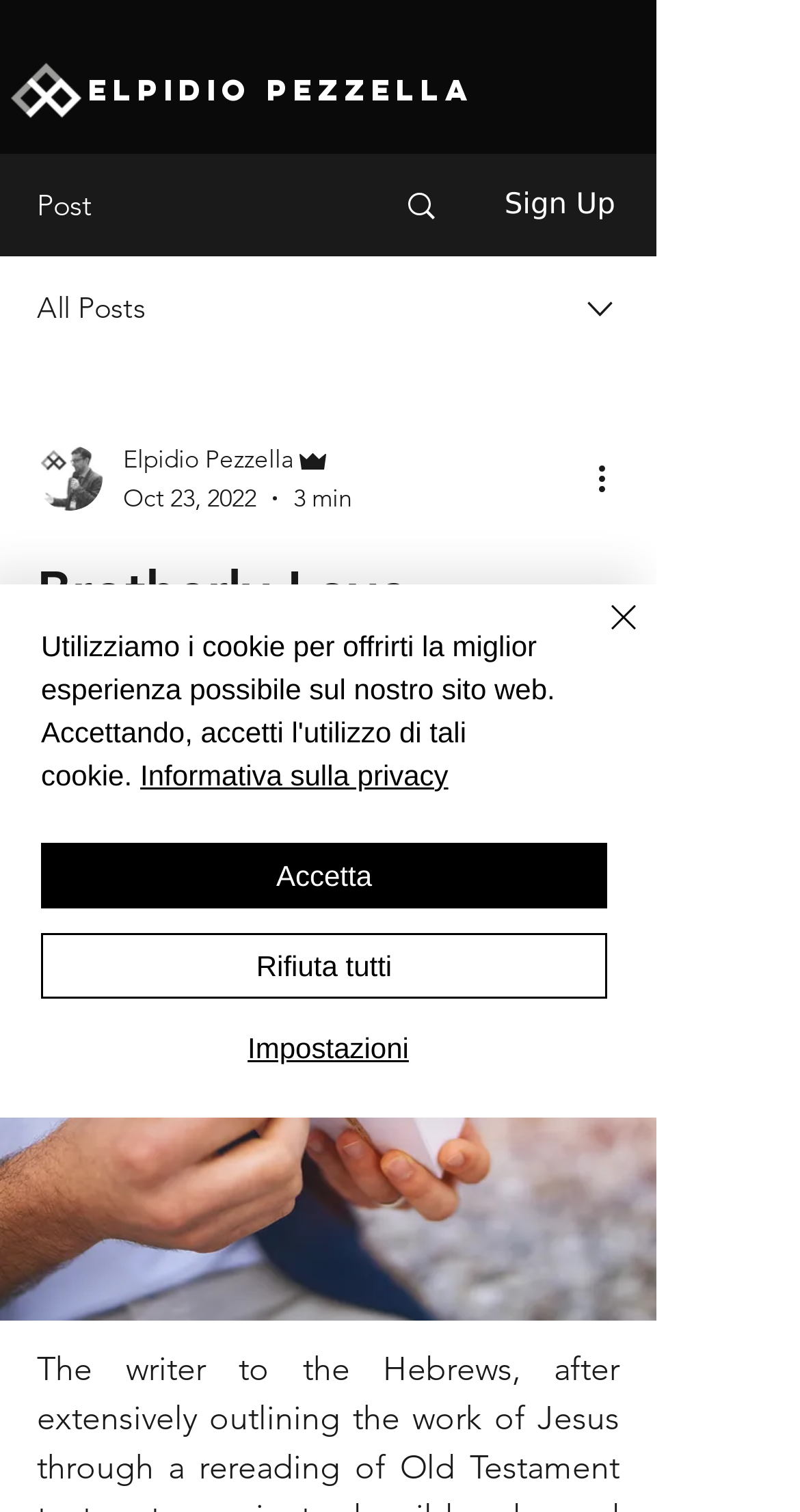Identify the bounding box coordinates of the clickable region required to complete the instruction: "More actions on the post". The coordinates should be given as four float numbers within the range of 0 and 1, i.e., [left, top, right, bottom].

[0.738, 0.3, 0.8, 0.332]